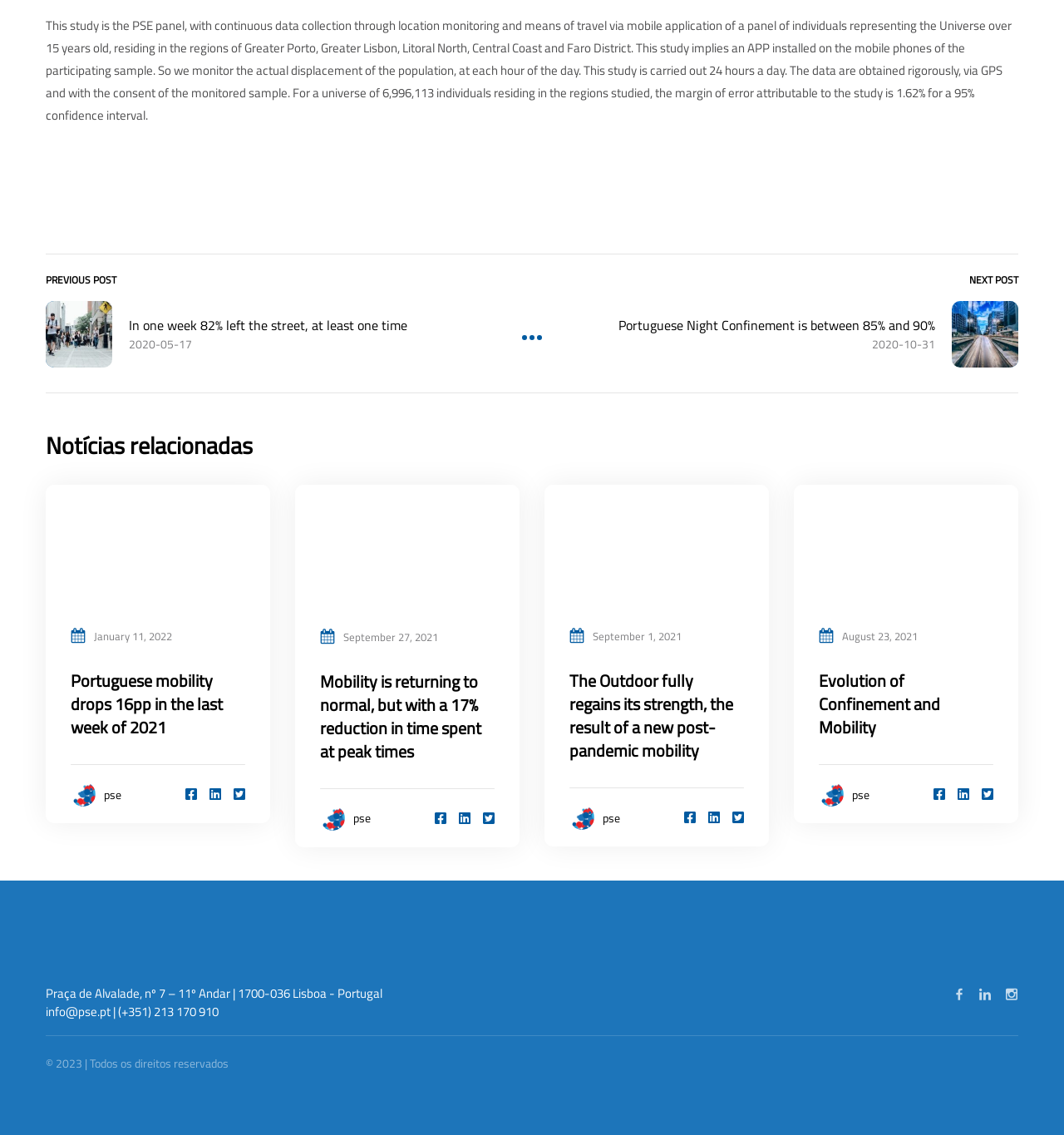Select the bounding box coordinates of the element I need to click to carry out the following instruction: "Check the 'Notícias relacionadas' section".

[0.043, 0.38, 0.238, 0.406]